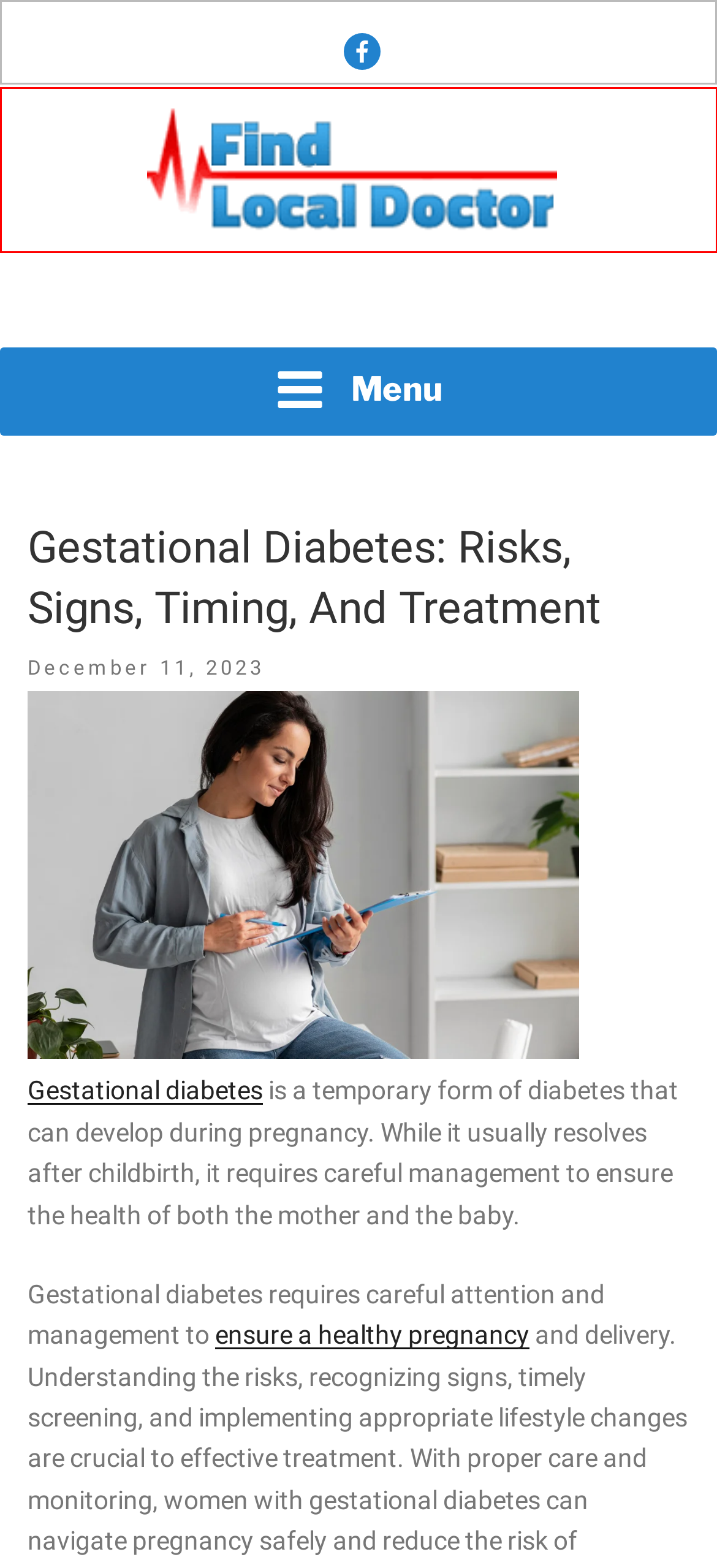Evaluate the webpage screenshot and identify the element within the red bounding box. Select the webpage description that best fits the new webpage after clicking the highlighted element. Here are the candidates:
A. Free Photo | Side view of pregnant woman working from home with clipboard
B. Selective Serotonin Reuptake Inhibitors (SSRIs): What Is It
C. Type 2 Diabetes: Causes, Symptoms, And Management
D. Nonsteroidal Anti-Inflammatory Drugs (NSAIDs): Dangers & Everything You Should Know
E. Find a Local Doctor | Free Local Medical Doctor Directory Listing
F. Proton Pump Inhibitors (PPIs): What You Need To Know
G. Carbohydrates Needs During Pregnancy: What You Need To Know
H. Physical Activity In Enhancing Overall Health

E